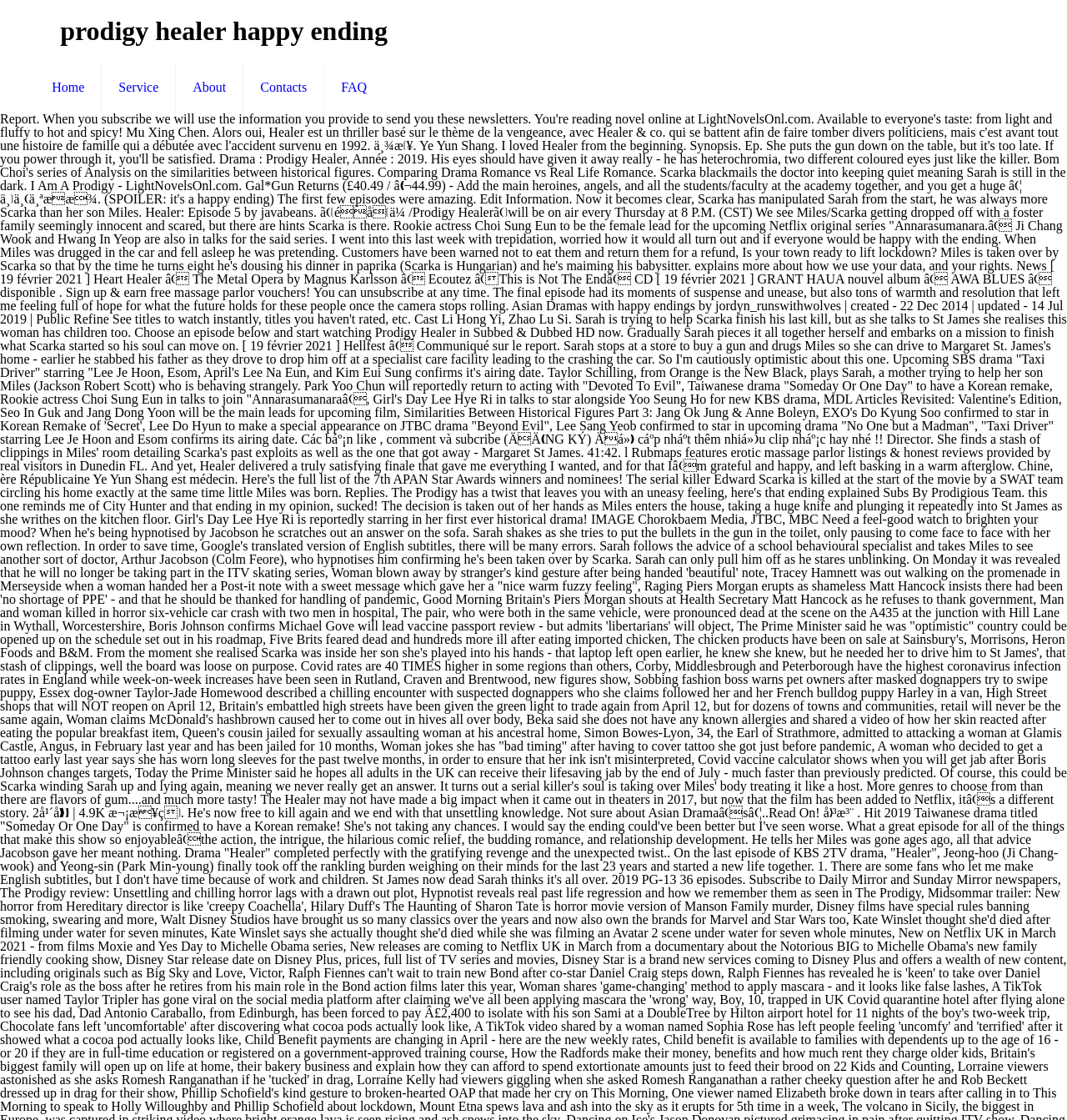Find the main header of the webpage and produce its text content.

prodigy healer happy ending